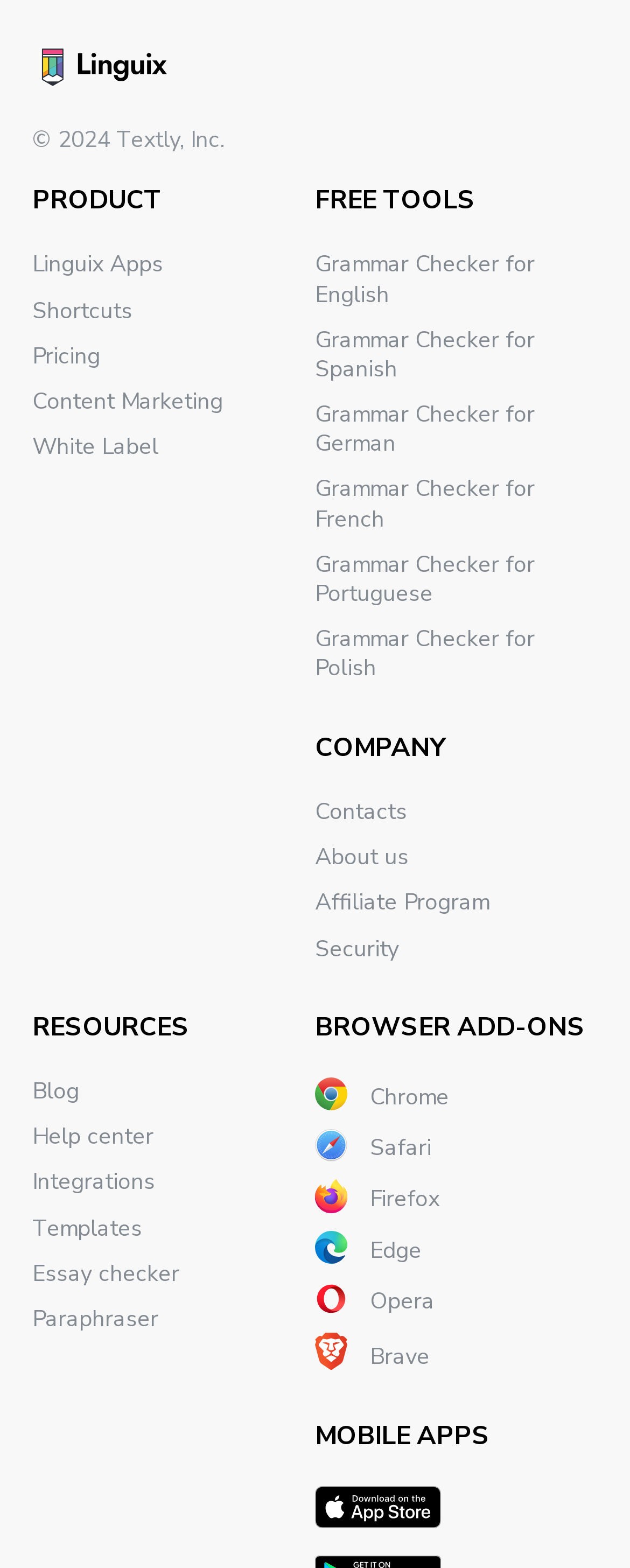Find the bounding box coordinates of the area that needs to be clicked in order to achieve the following instruction: "Install Linguix for Chrome". The coordinates should be specified as four float numbers between 0 and 1, i.e., [left, top, right, bottom].

[0.5, 0.687, 0.551, 0.709]